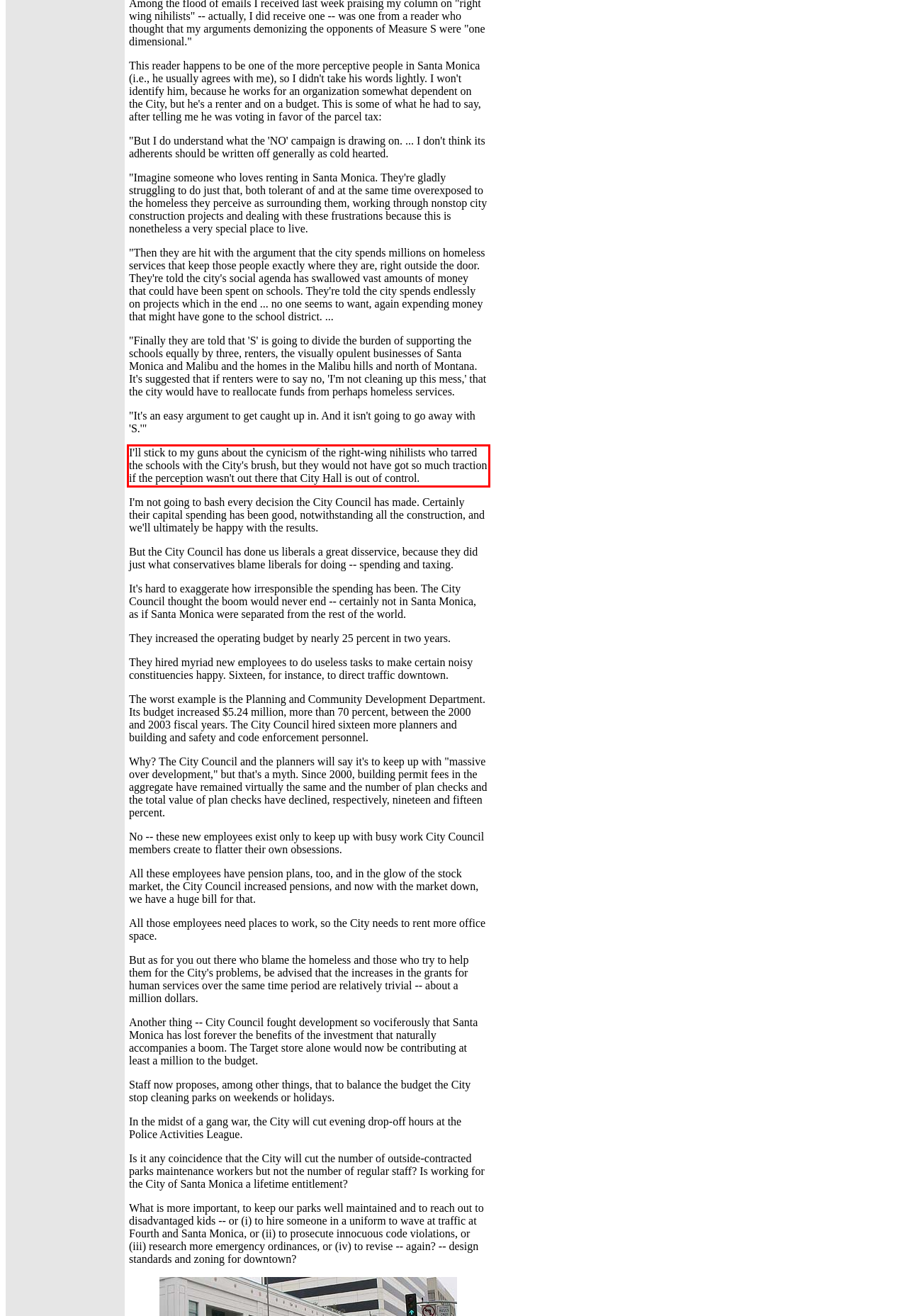Please analyze the provided webpage screenshot and perform OCR to extract the text content from the red rectangle bounding box.

I'll stick to my guns about the cynicism of the right-wing nihilists who tarred the schools with the City's brush, but they would not have got so much traction if the perception wasn't out there that City Hall is out of control.